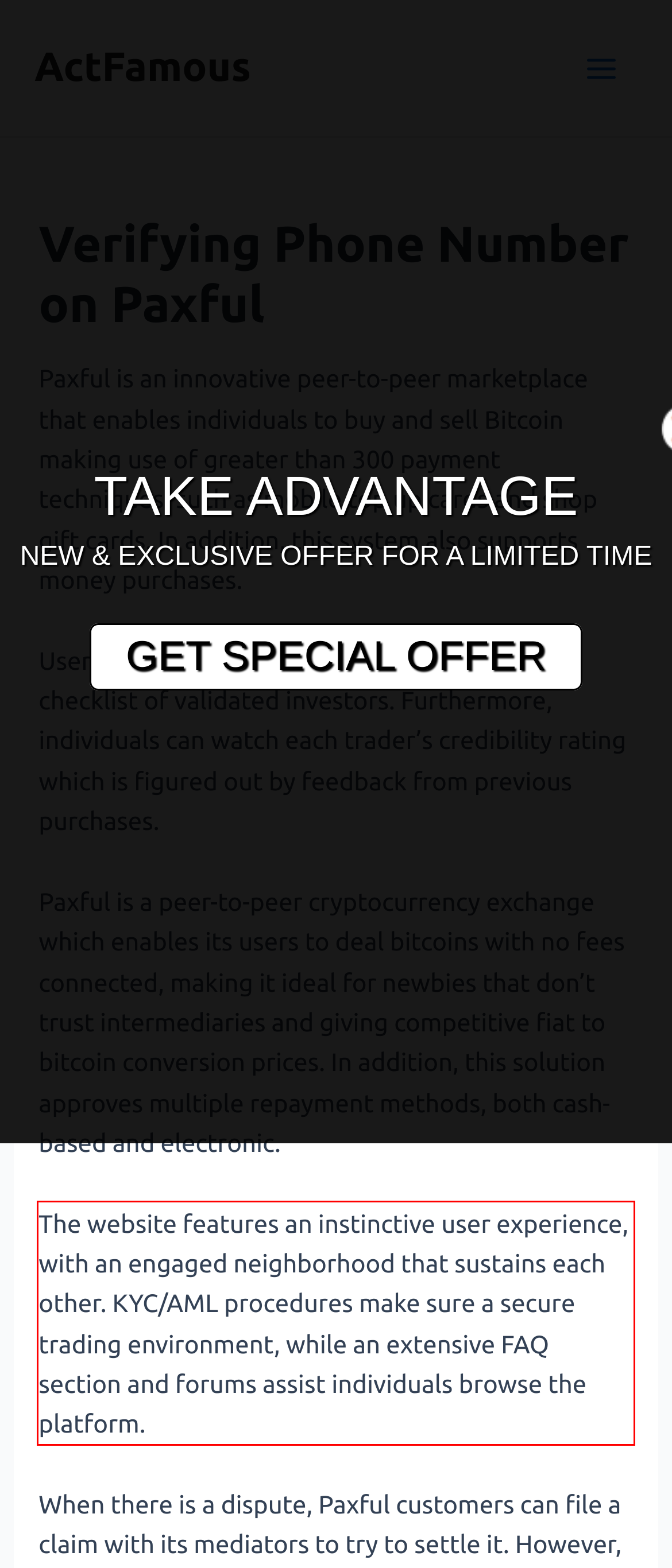Please look at the screenshot provided and find the red bounding box. Extract the text content contained within this bounding box.

The website features an instinctive user experience, with an engaged neighborhood that sustains each other. KYC/AML procedures make sure a secure trading environment, while an extensive FAQ section and forums assist individuals browse the platform.